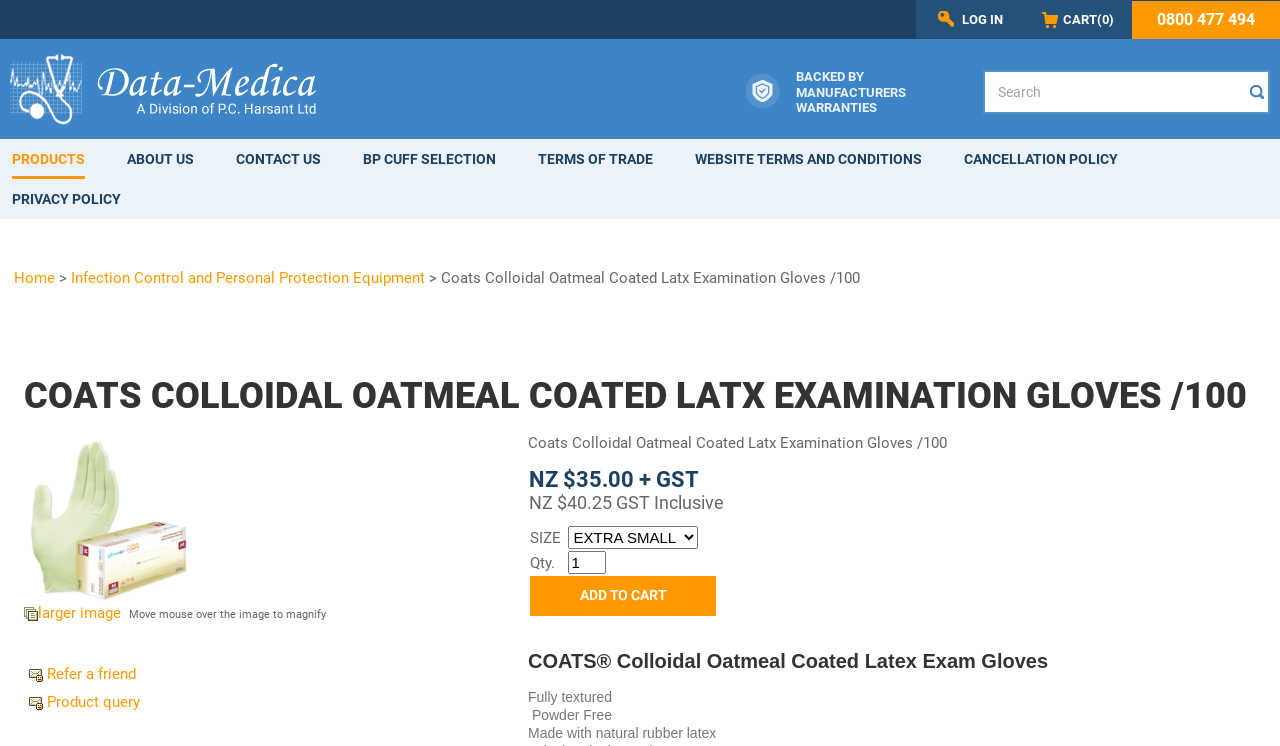Calculate the bounding box coordinates for the UI element based on the following description: "BP Cuff Selection". Ensure the coordinates are four float numbers between 0 and 1, i.e., [left, top, right, bottom].

[0.284, 0.186, 0.388, 0.24]